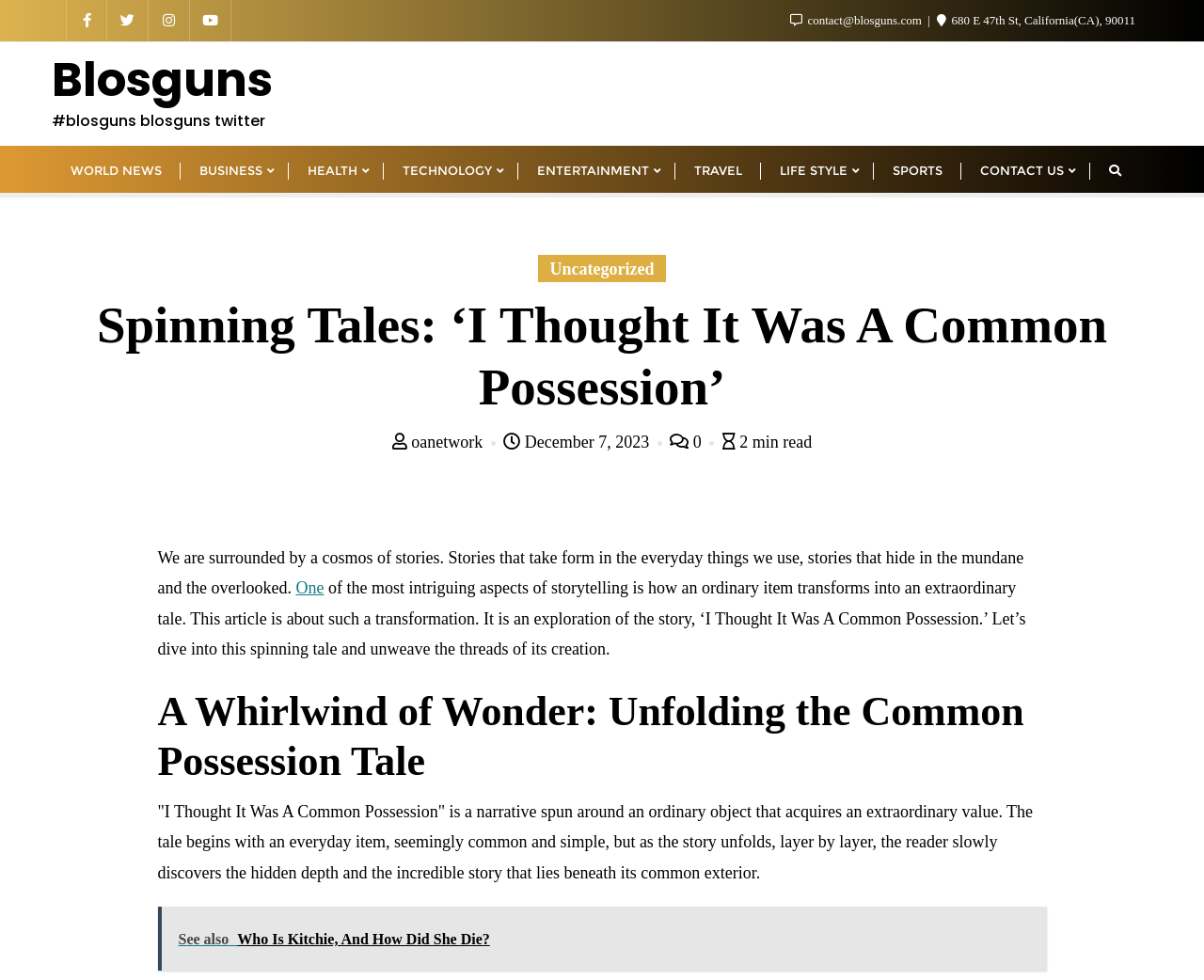What is the reading time of the article 'I Thought It Was A Common Possession'?
Refer to the image and give a detailed answer to the question.

I found the reading time by looking at the link element with the bounding box coordinates [0.6, 0.442, 0.674, 0.461], which contains the text '2 min read'.